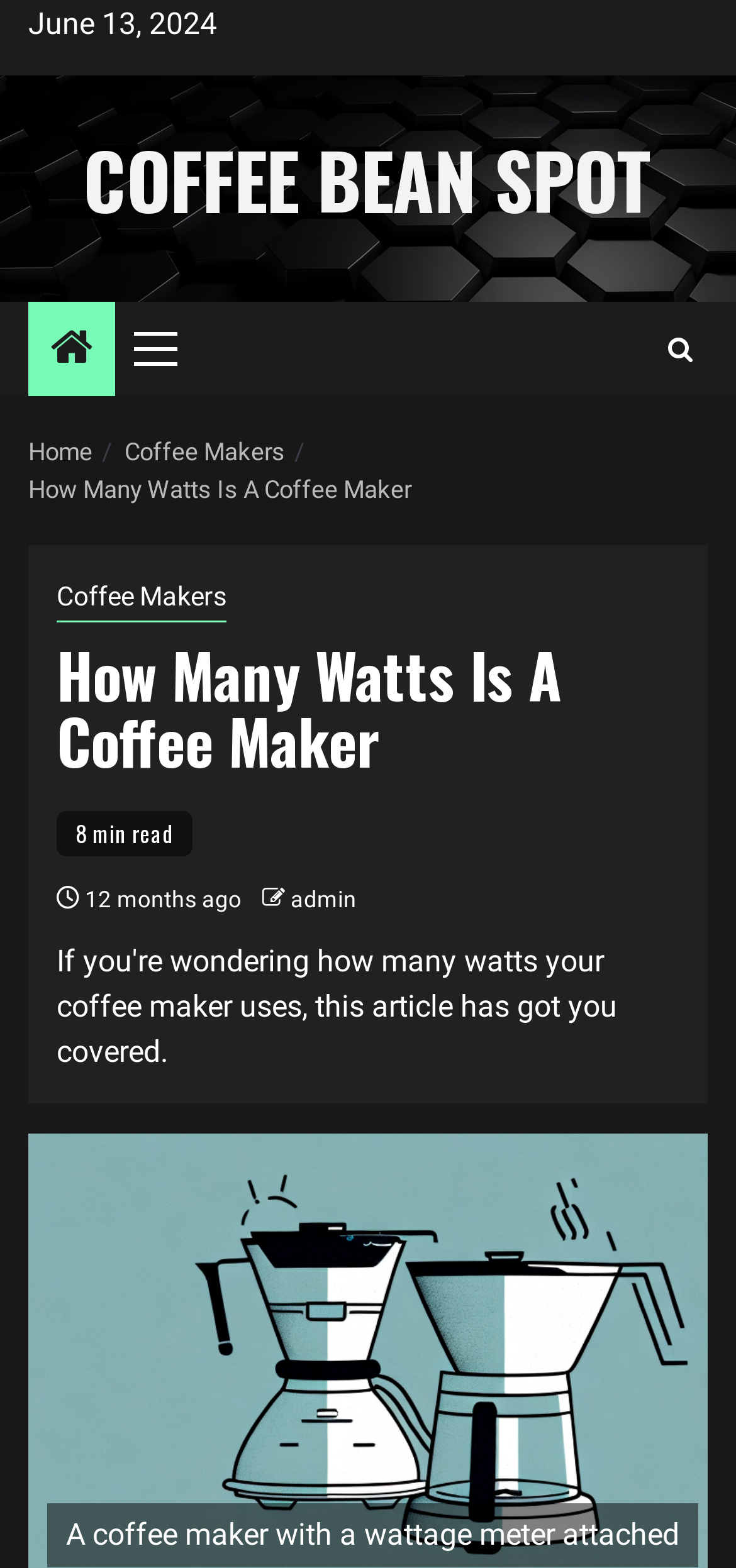Indicate the bounding box coordinates of the element that must be clicked to execute the instruction: "visit coffee bean spot". The coordinates should be given as four float numbers between 0 and 1, i.e., [left, top, right, bottom].

[0.113, 0.078, 0.887, 0.15]